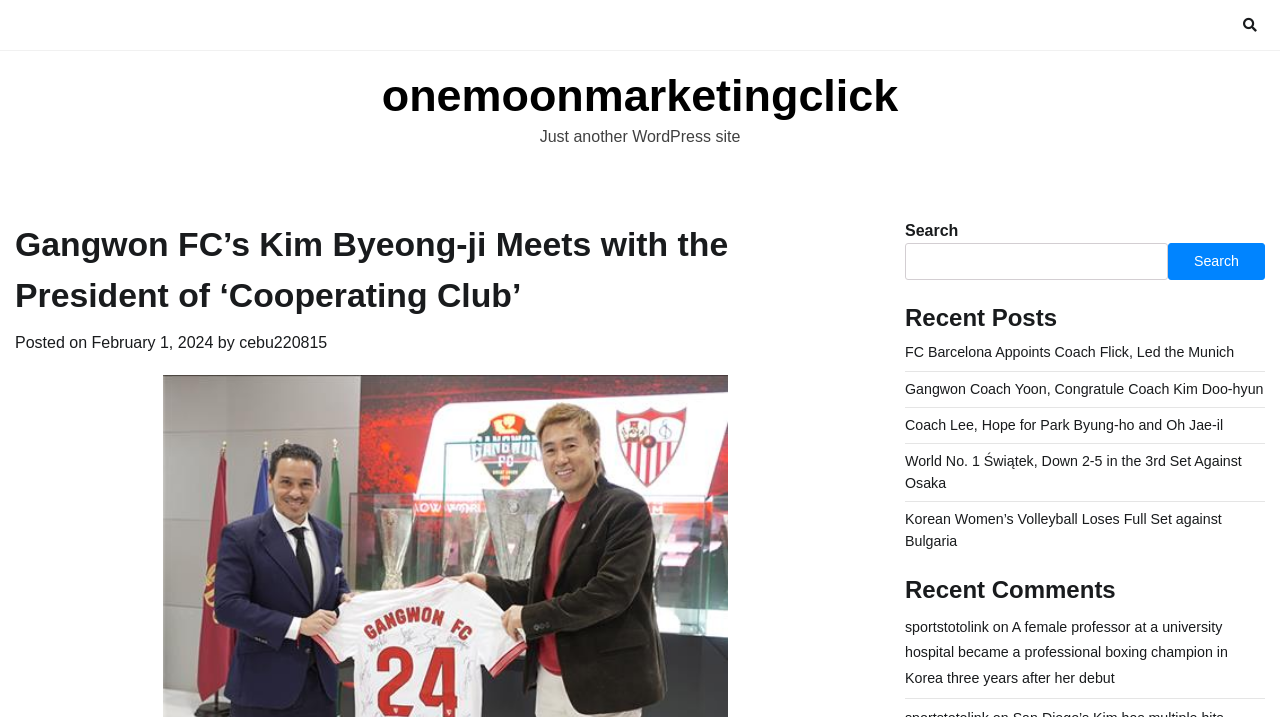What is the category of the news article 'Korean Women’s Volleyball Loses Full Set against Bulgaria'?
Give a one-word or short-phrase answer derived from the screenshot.

Sports